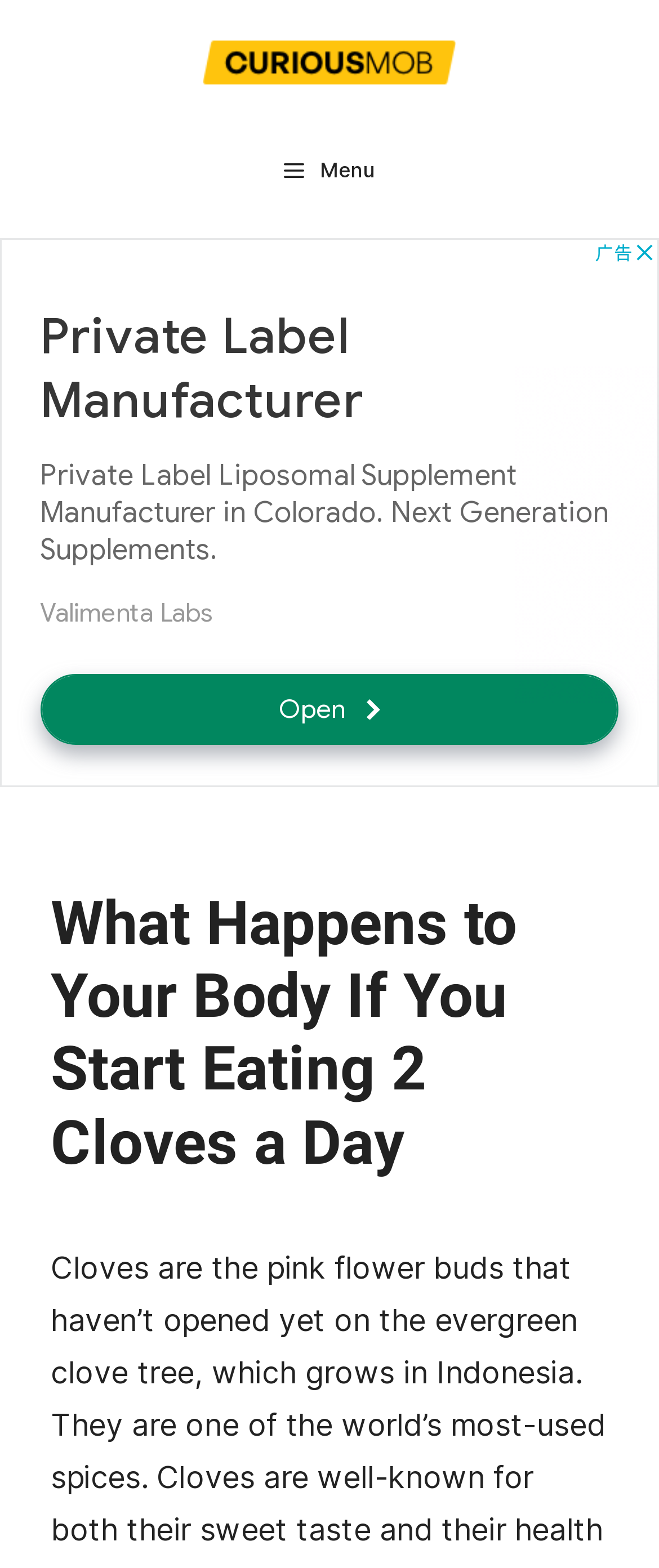What is the name of the website?
From the screenshot, supply a one-word or short-phrase answer.

Curious Mob